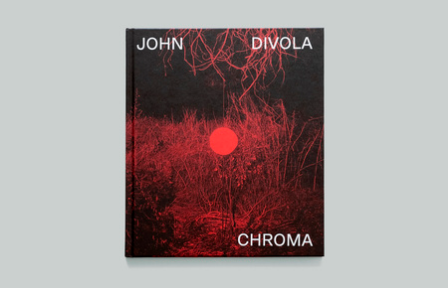What color are the title and author's name?
Please utilize the information in the image to give a detailed response to the question.

The title and author's name are in white color because the caption states that they are 'displayed in bold white letters' at the top and bottom of the cover.